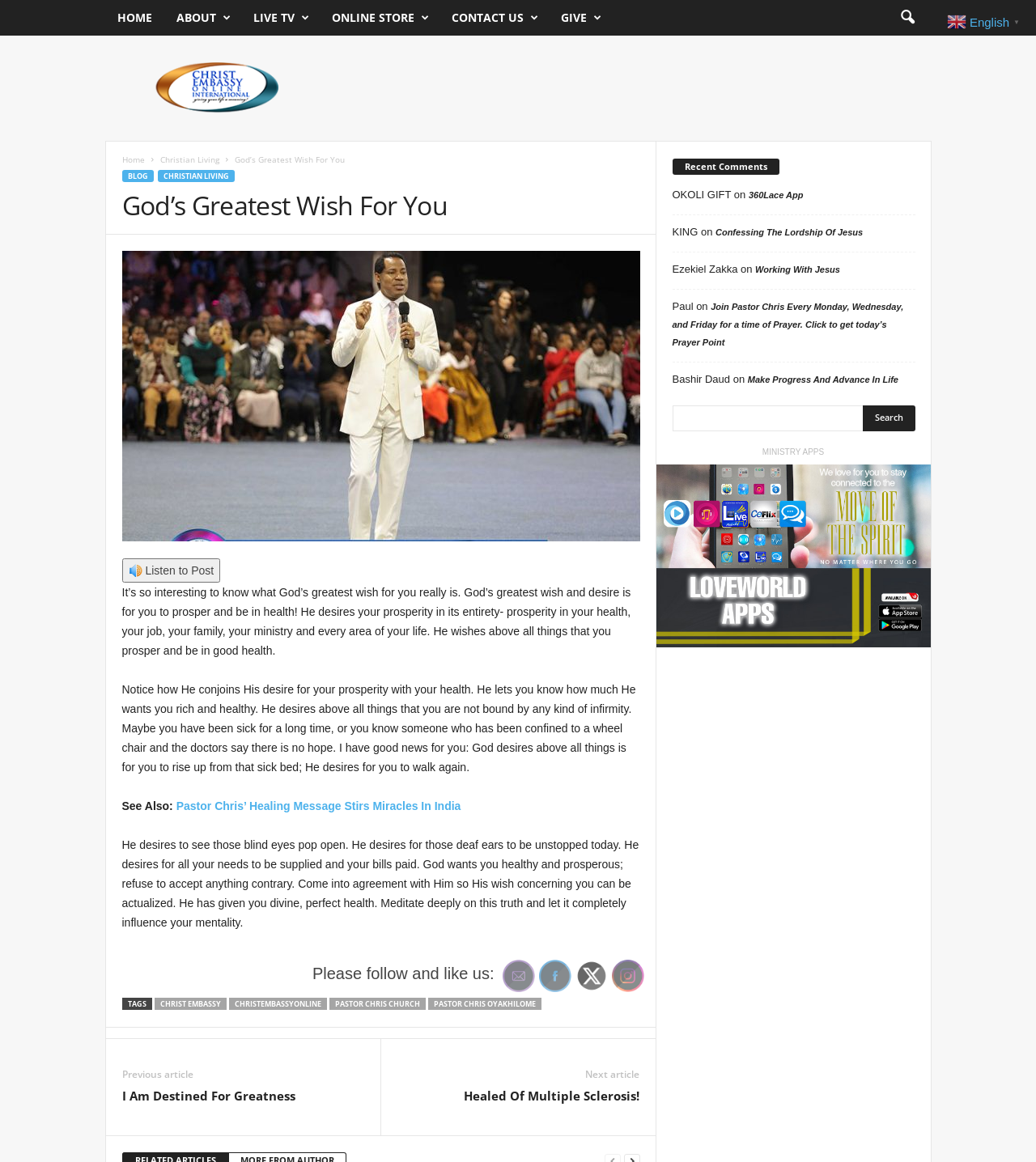What social media platforms are available for following?
From the image, provide a succinct answer in one word or a short phrase.

EMAIL, FACEBOOK, TWITTER, INSTAGRAM